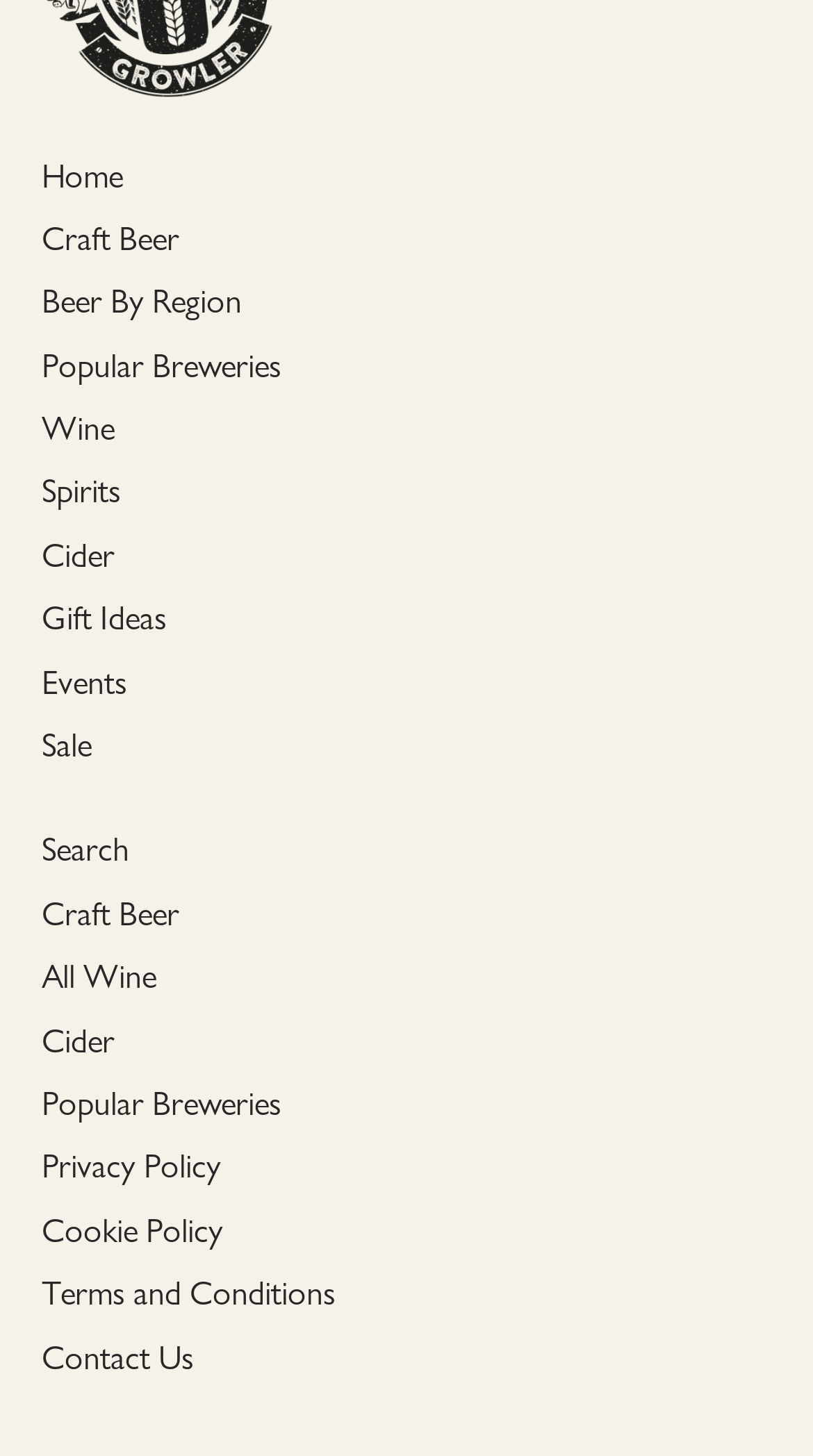Locate the coordinates of the bounding box for the clickable region that fulfills this instruction: "explore craft beer".

[0.051, 0.15, 0.221, 0.179]